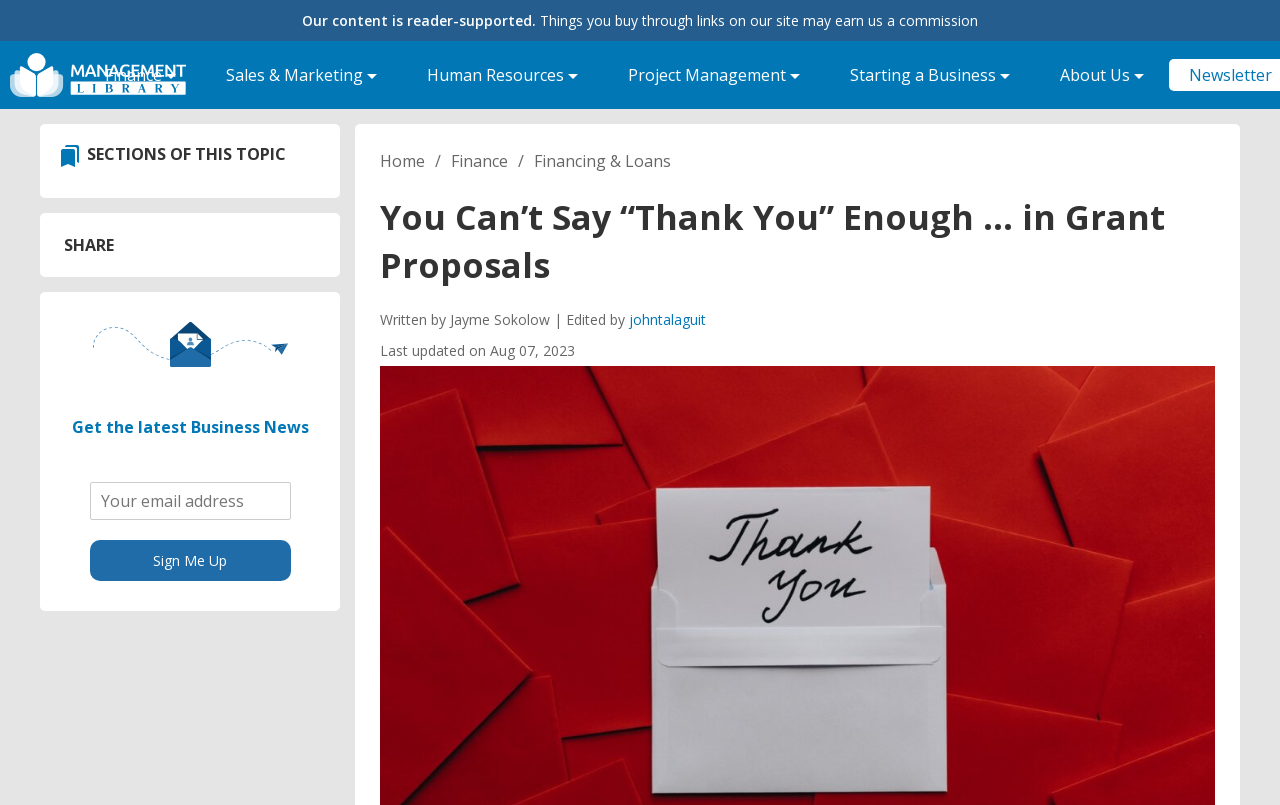What is the name of the website?
Analyze the image and deliver a detailed answer to the question.

The name of the website can be found in the top-left corner of the webpage, where the logo 'Management.org' is displayed.